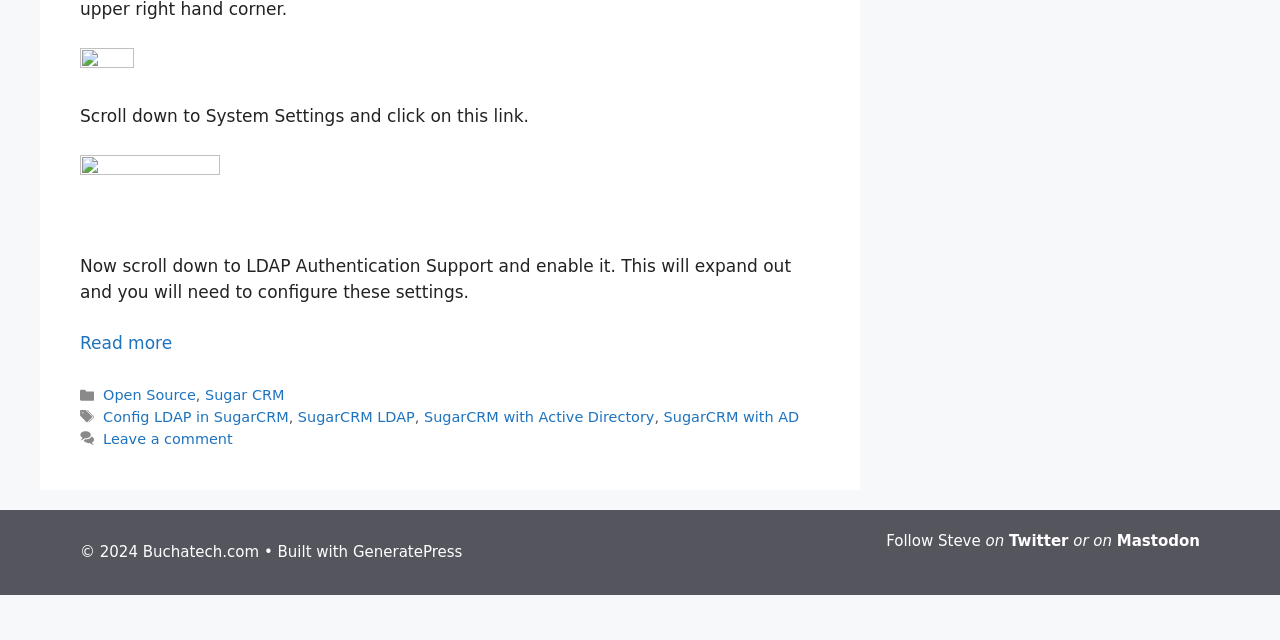Find the bounding box coordinates for the UI element whose description is: "GeneratePress". The coordinates should be four float numbers between 0 and 1, in the format [left, top, right, bottom].

[0.276, 0.849, 0.361, 0.877]